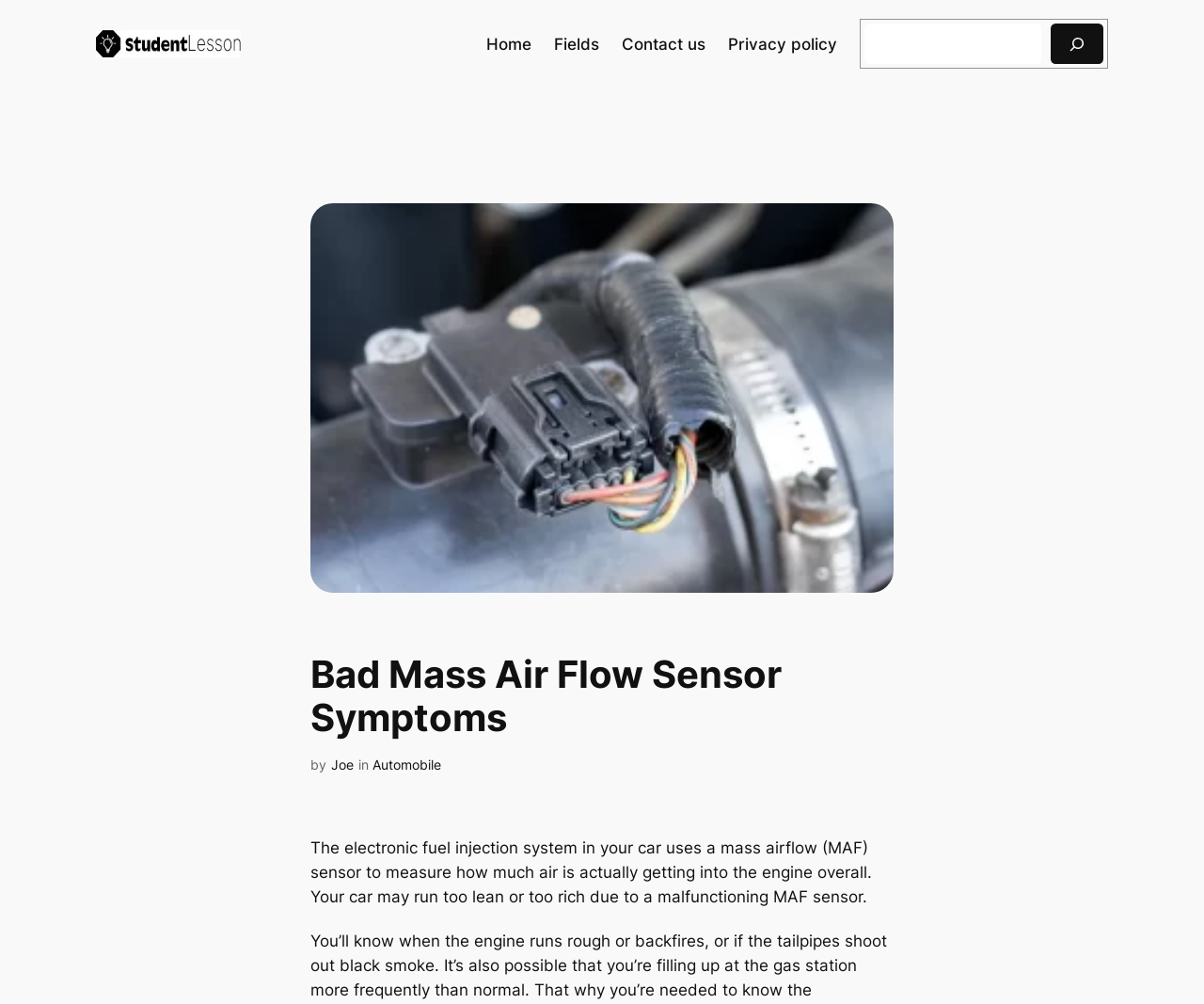Please determine the bounding box coordinates for the element with the description: "name="s"".

[0.718, 0.023, 0.865, 0.064]